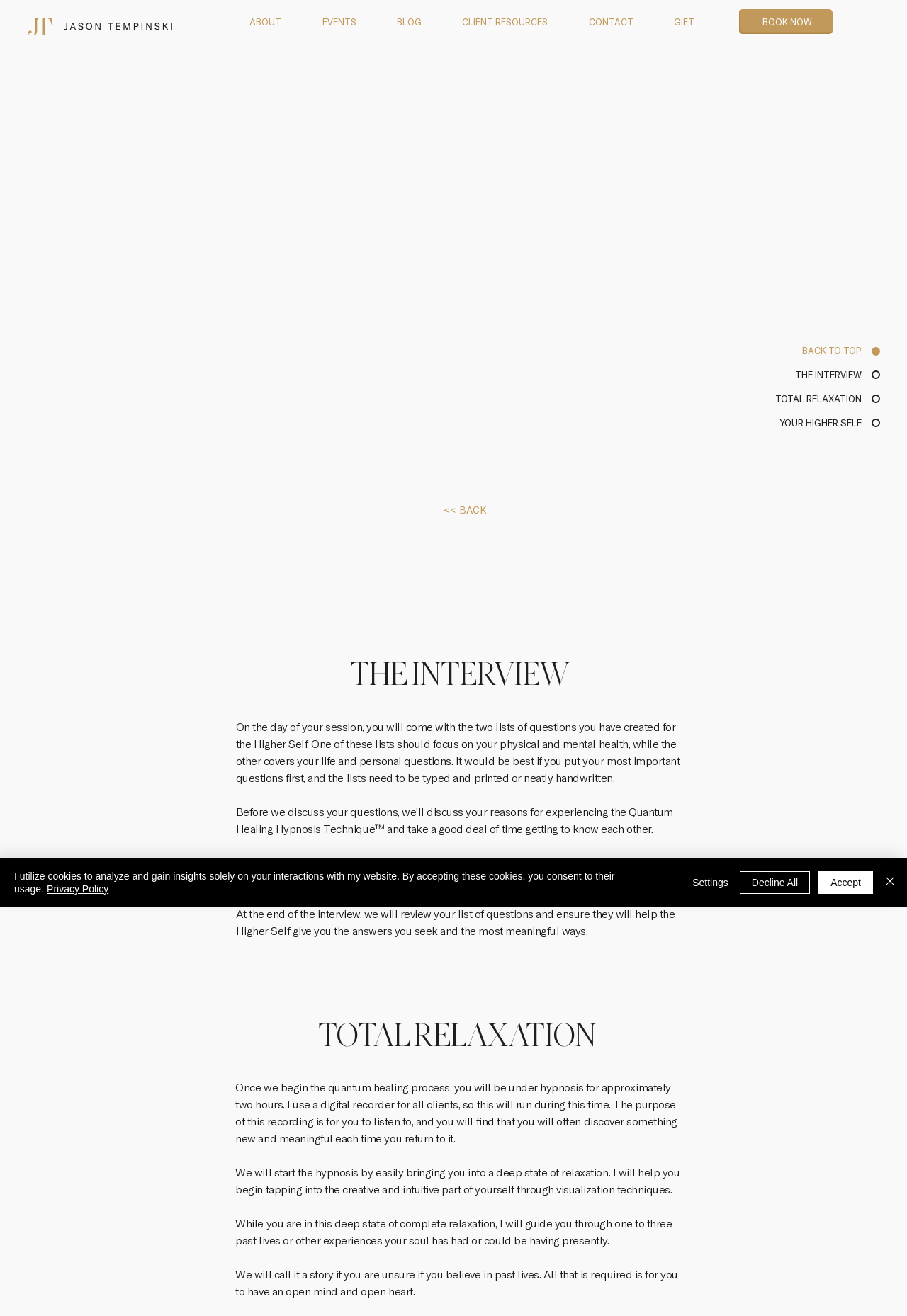Highlight the bounding box coordinates of the element that should be clicked to carry out the following instruction: "View the comments on the post about Archie Comics". The coordinates must be given as four float numbers ranging from 0 to 1, i.e., [left, top, right, bottom].

None